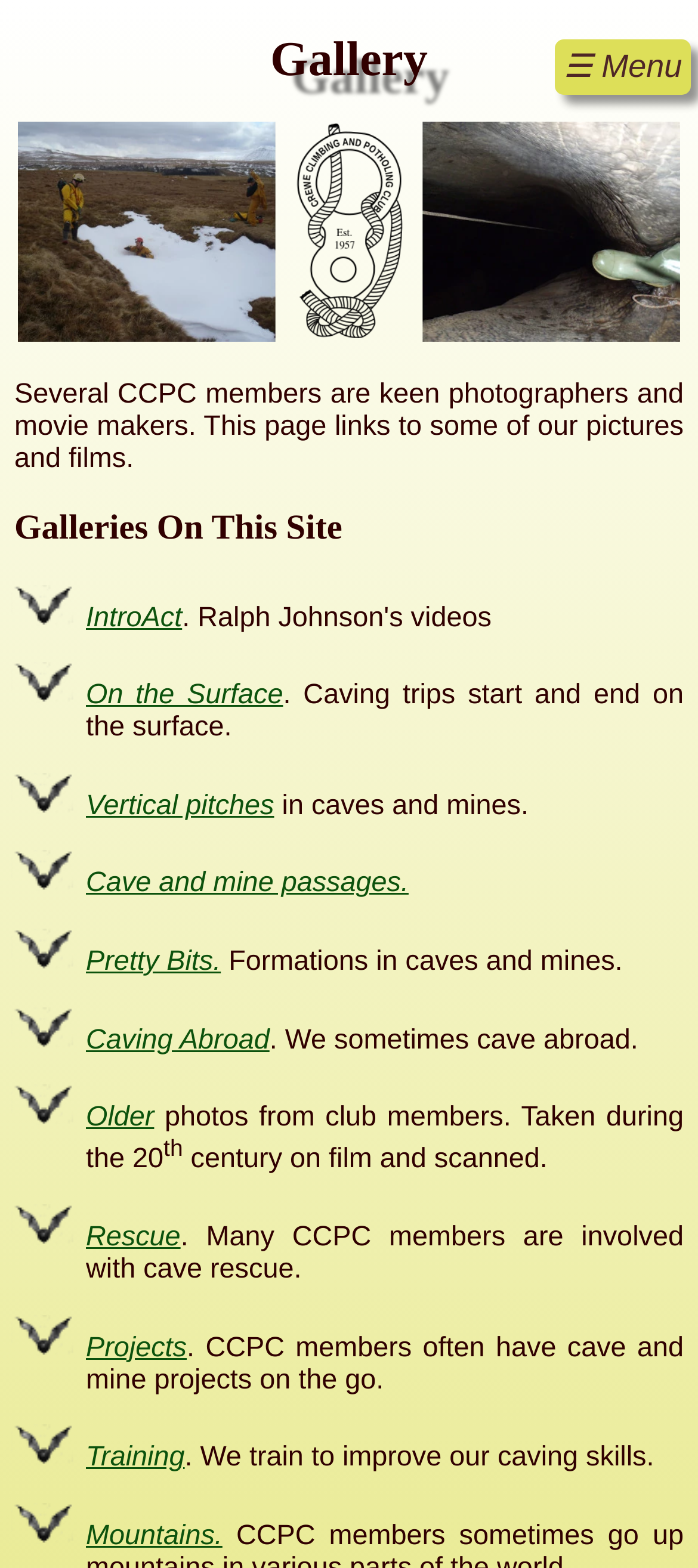Please determine the bounding box of the UI element that matches this description: Rescue. The coordinates should be given as (top-left x, top-left y, bottom-right x, bottom-right y), with all values between 0 and 1.

[0.123, 0.779, 0.259, 0.799]